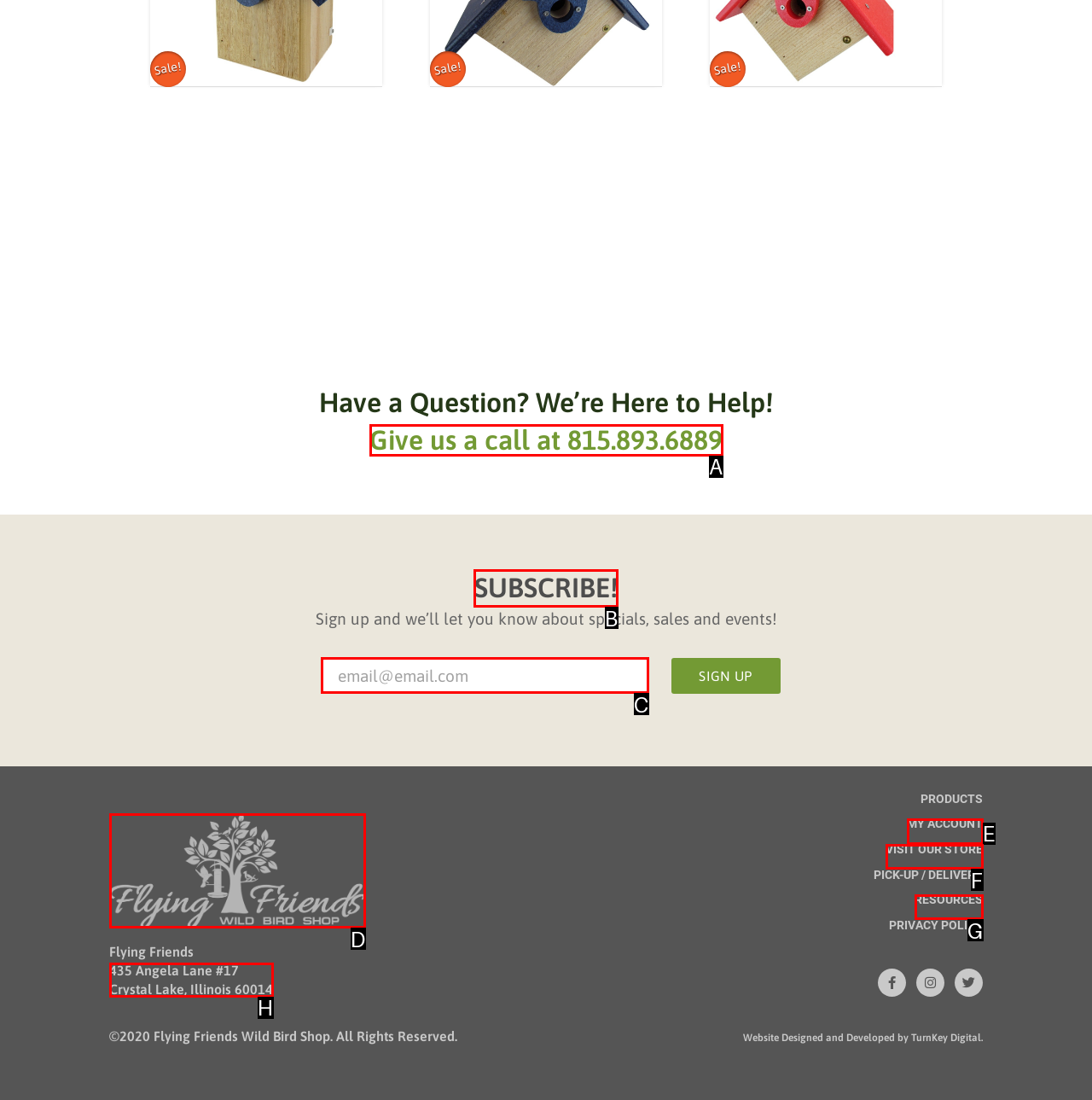Indicate the UI element to click to perform the task: Subscribe to the newsletter. Reply with the letter corresponding to the chosen element.

B